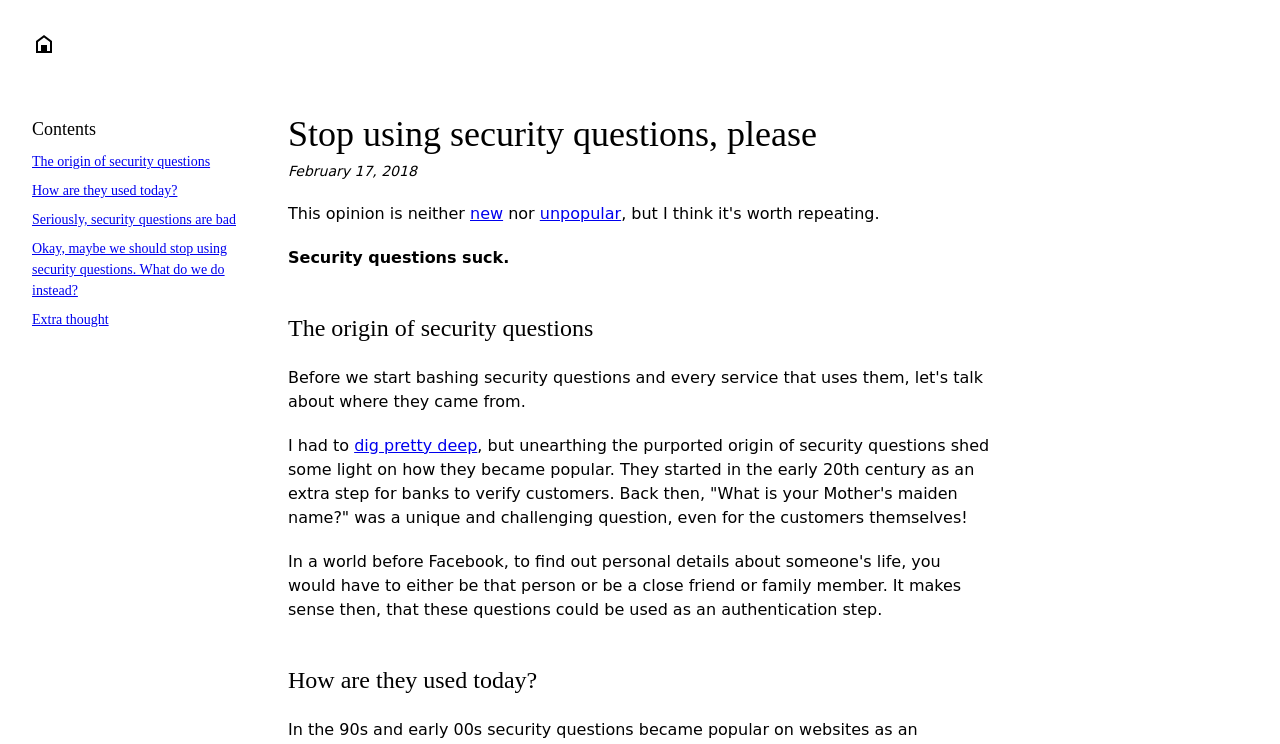Identify the bounding box coordinates of the specific part of the webpage to click to complete this instruction: "Read the article published on February 17, 2018".

[0.225, 0.219, 0.326, 0.241]